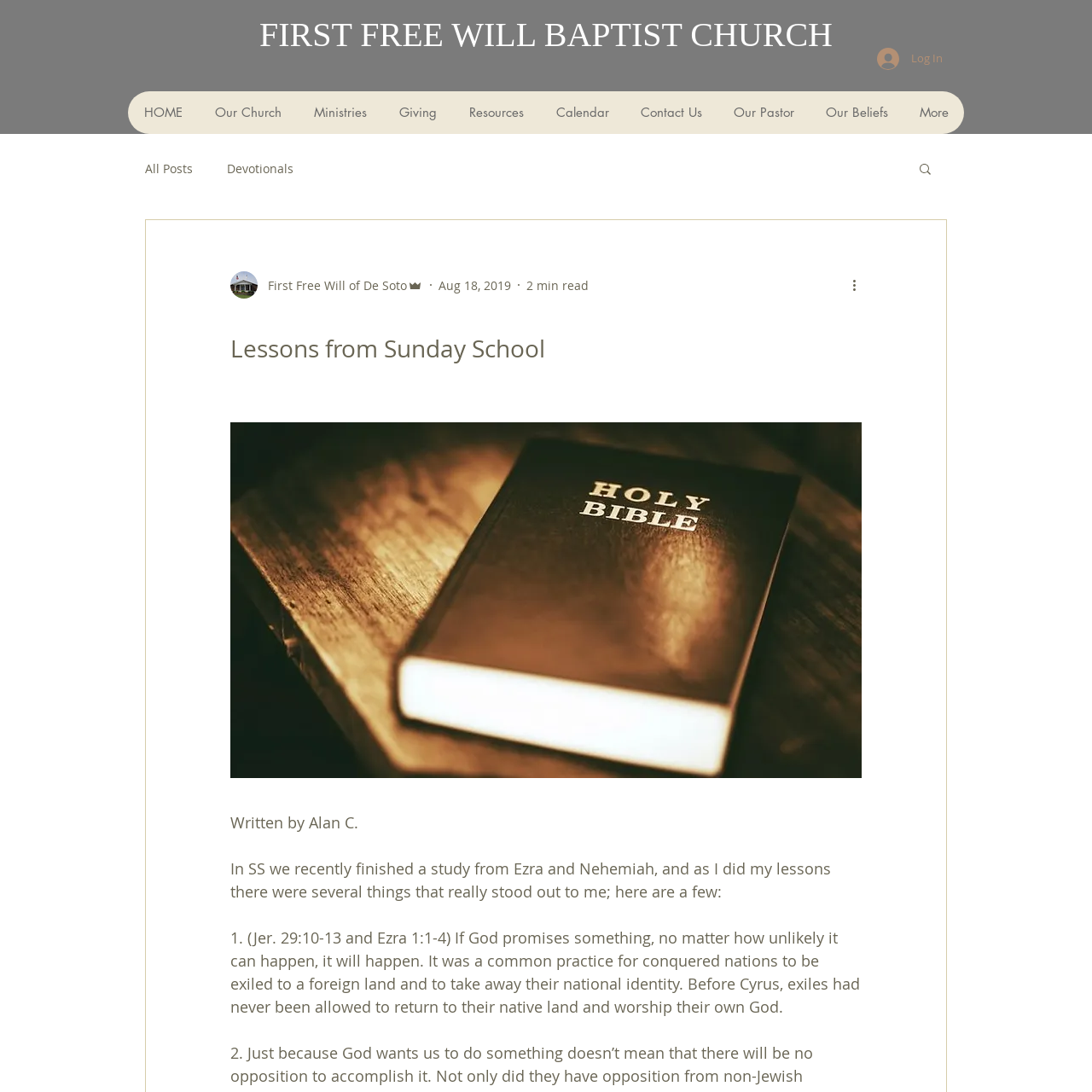Show the bounding box coordinates of the element that should be clicked to complete the task: "Learn more about Boiler Repair".

None